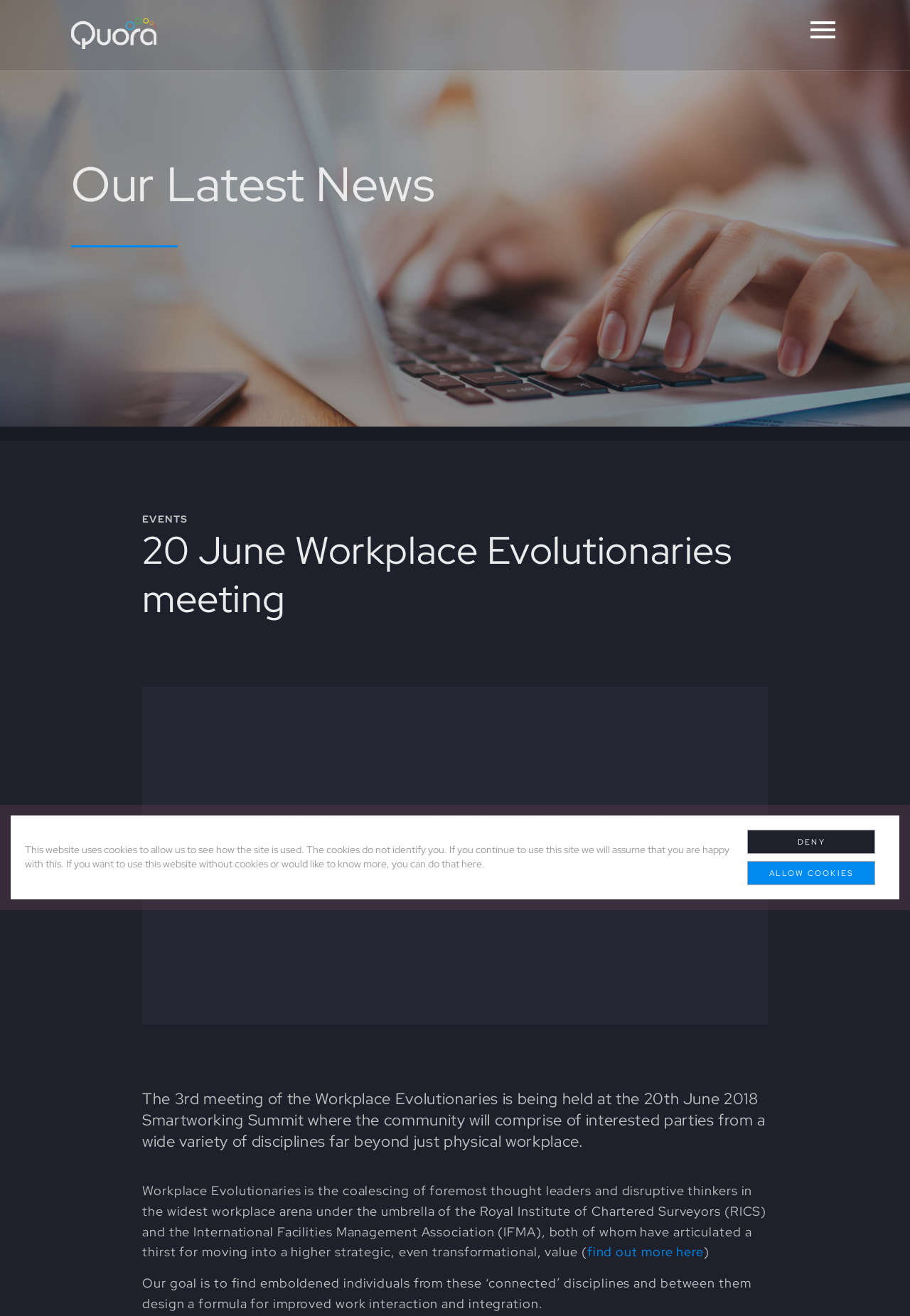Where is the 3rd meeting of Workplace Evolutionaries being held?
From the image, respond using a single word or phrase.

Smartworking Summit